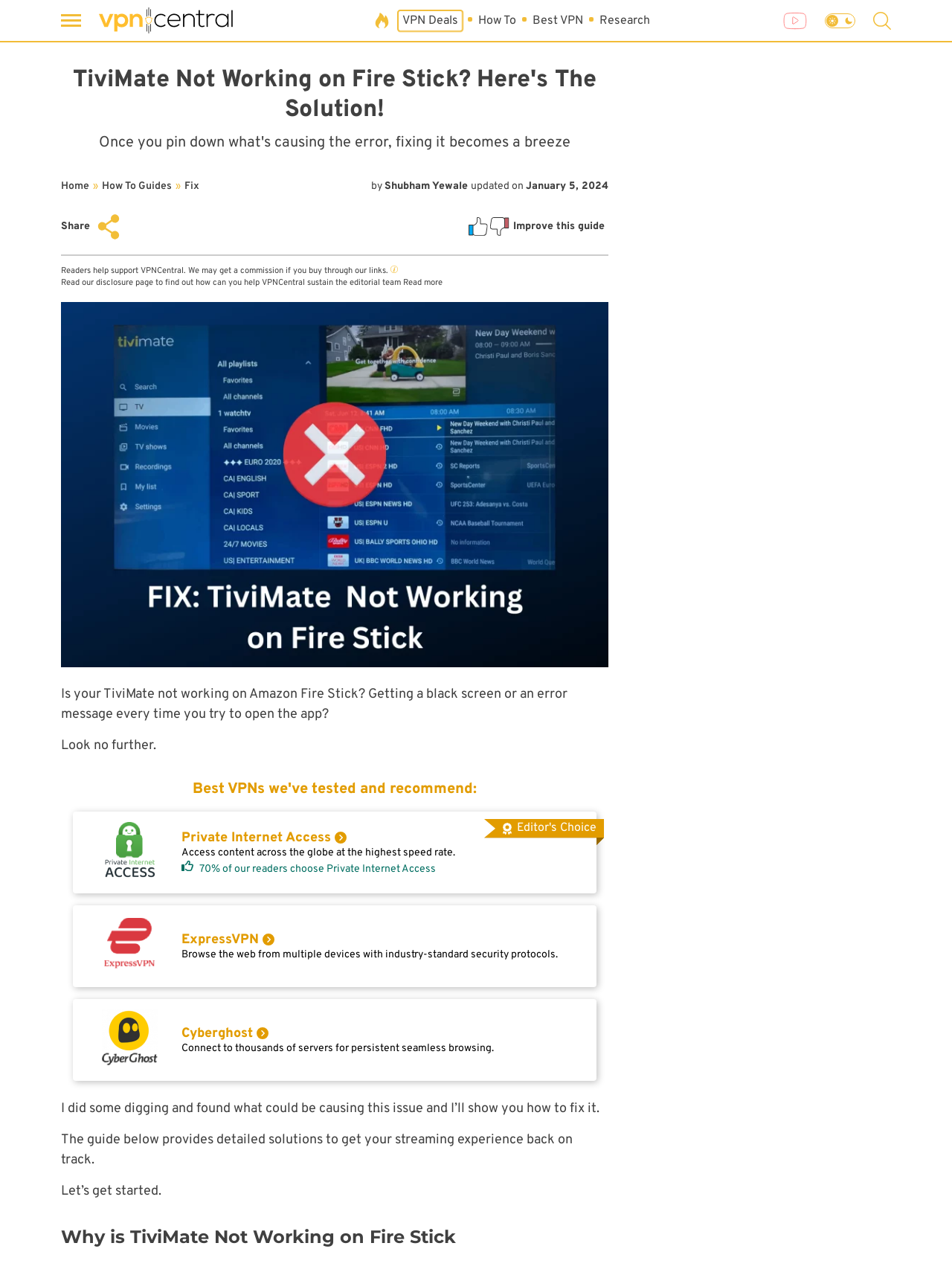What is the purpose of the article?
Please elaborate on the answer to the question with detailed information.

The article aims to provide solutions to fix the issue of TiviMate not working on Amazon Fire Stick, and it guides the reader through the process of resolving the problem.